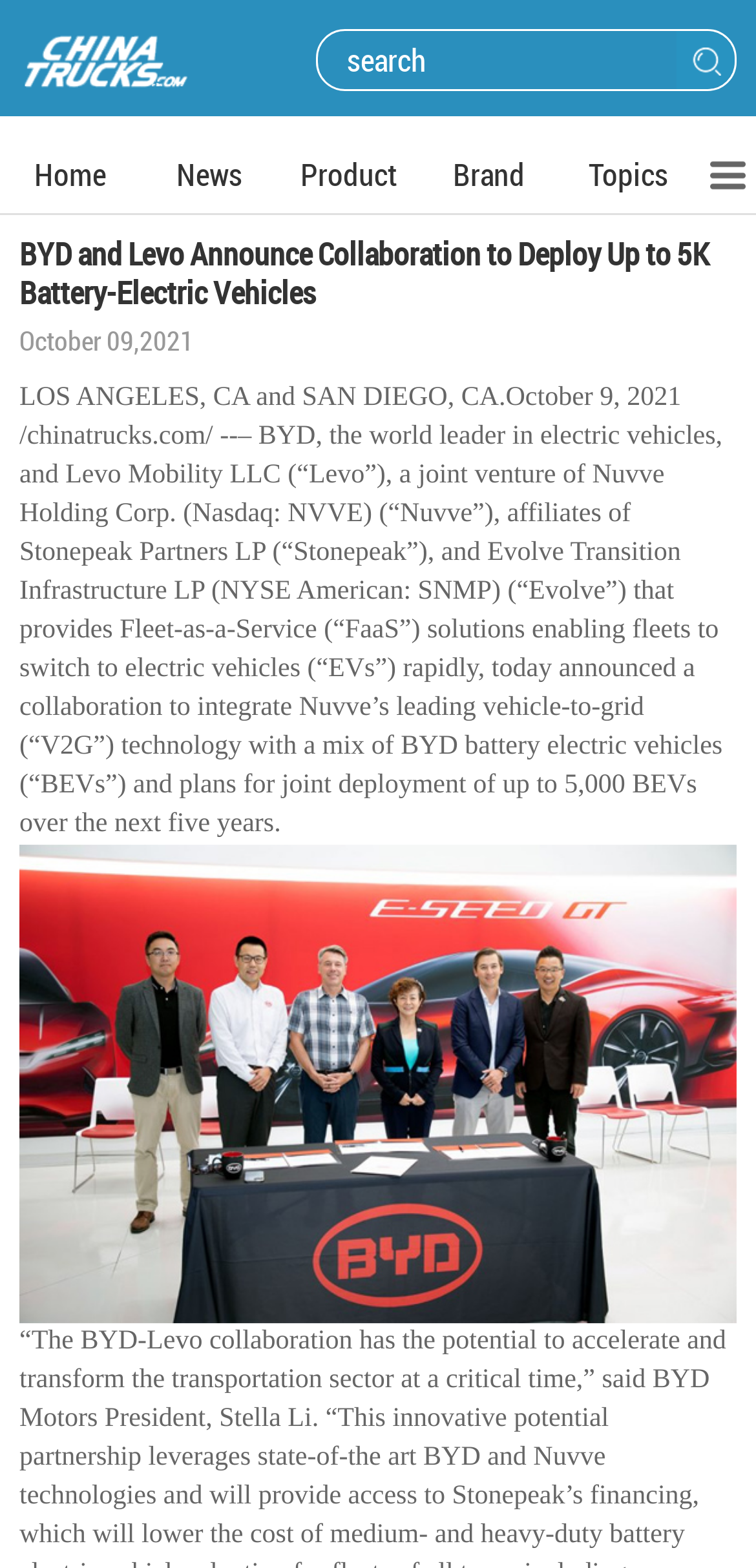What is the date of the news article?
Look at the image and provide a short answer using one word or a phrase.

October 09, 2021